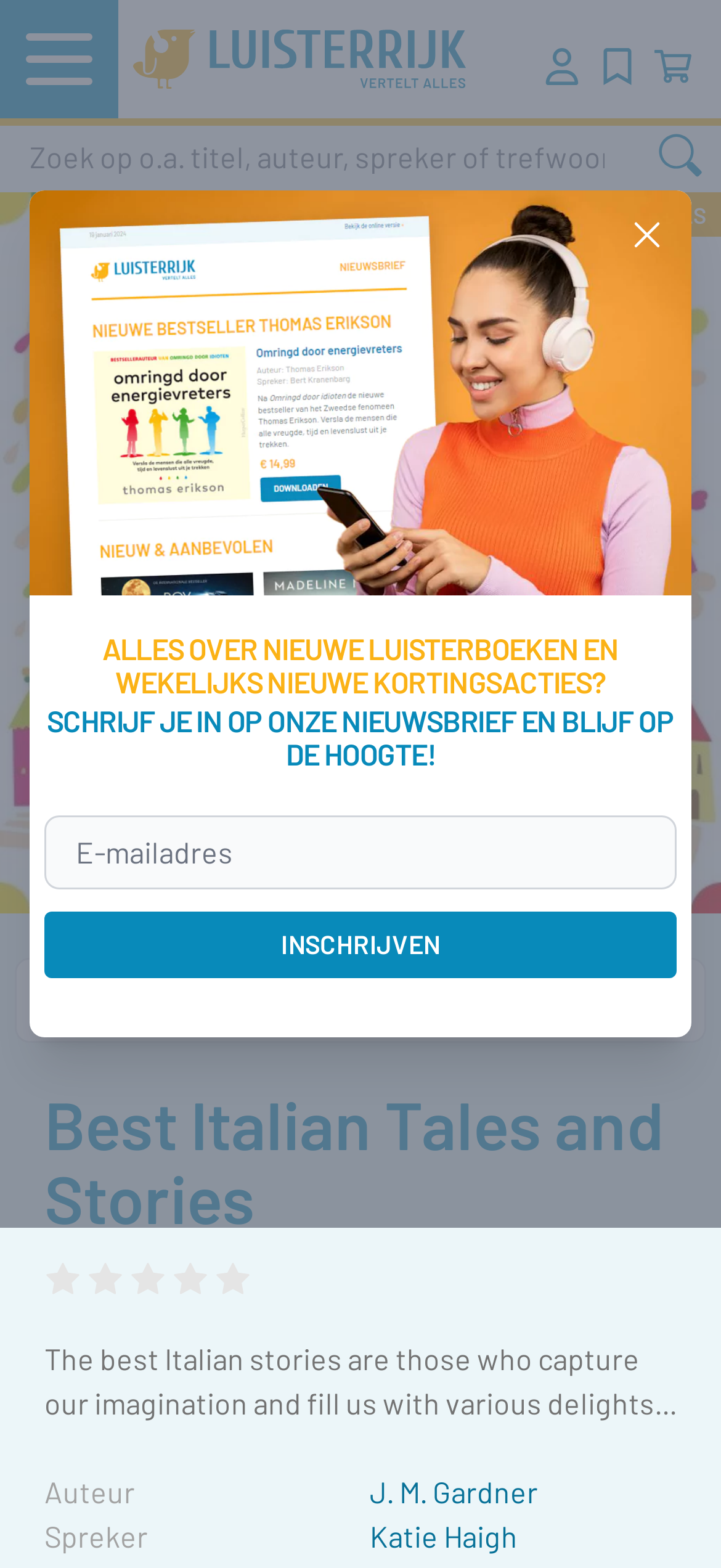Respond to the question below with a single word or phrase:
What type of content is featured on this website?

Italian stories